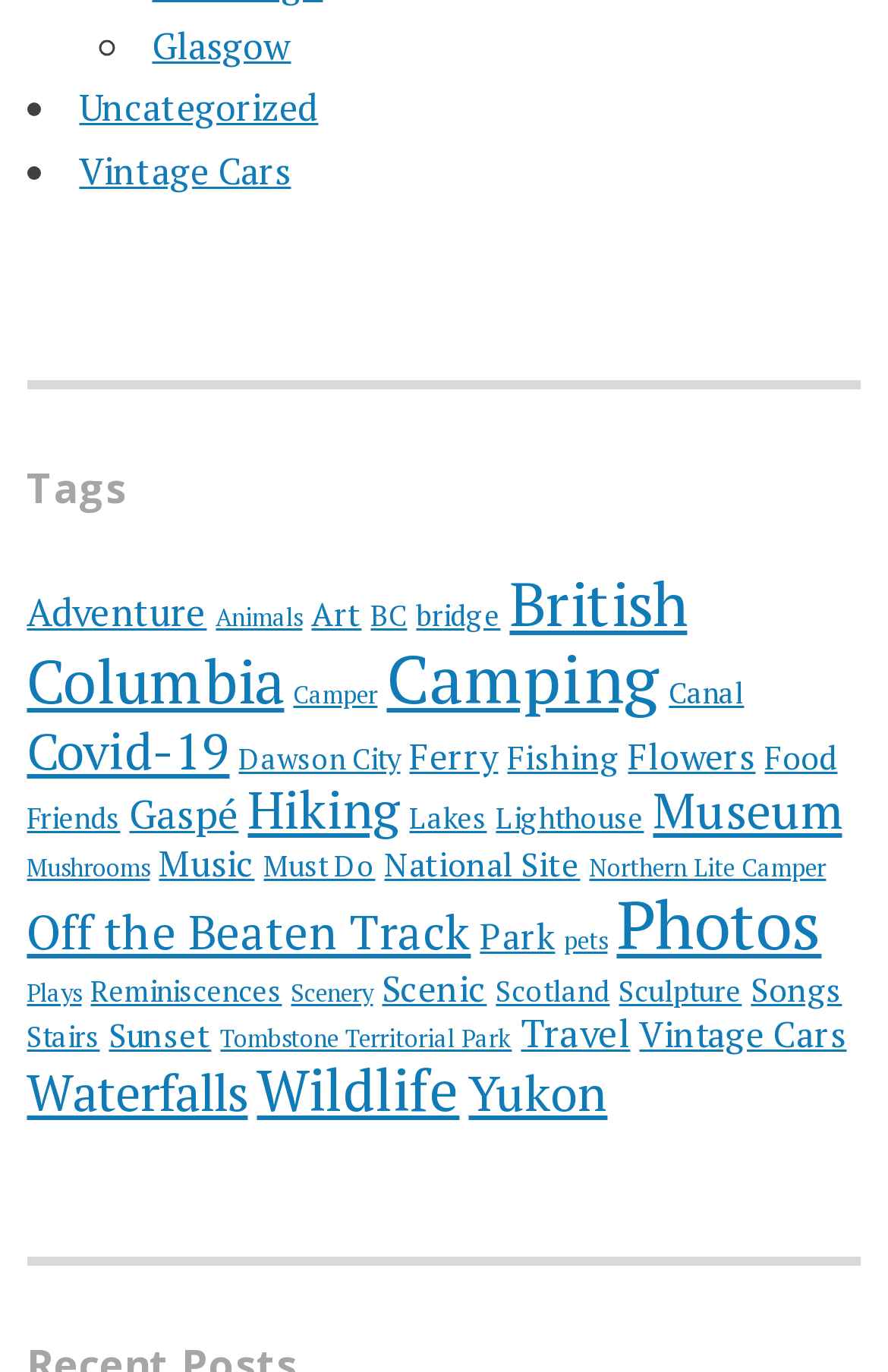Given the description of the UI element: "Must Do", predict the bounding box coordinates in the form of [left, top, right, bottom], with each value being a float between 0 and 1.

[0.297, 0.618, 0.423, 0.646]